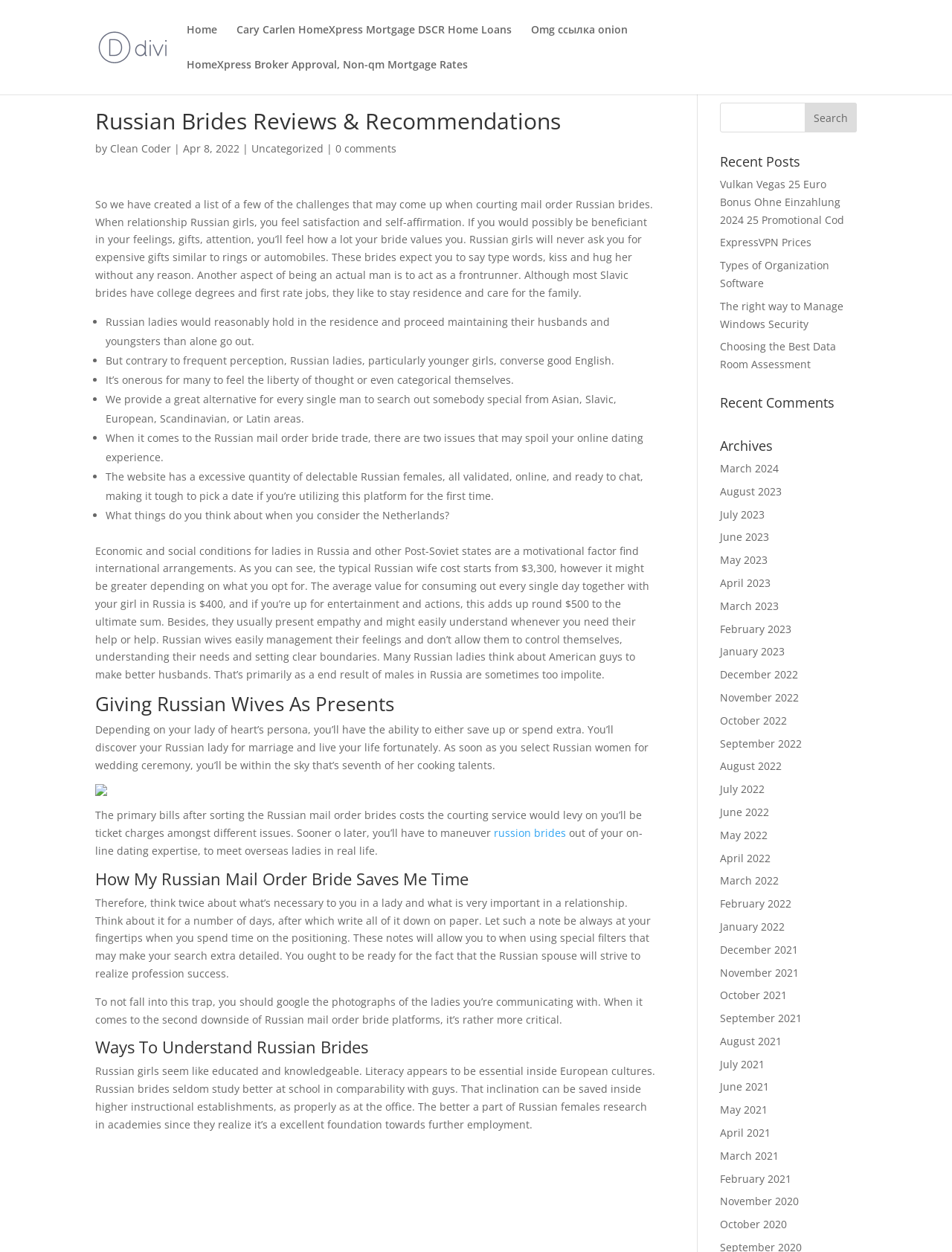Determine the bounding box coordinates (top-left x, top-left y, bottom-right x, bottom-right y) of the UI element described in the following text: Home

[0.196, 0.02, 0.228, 0.048]